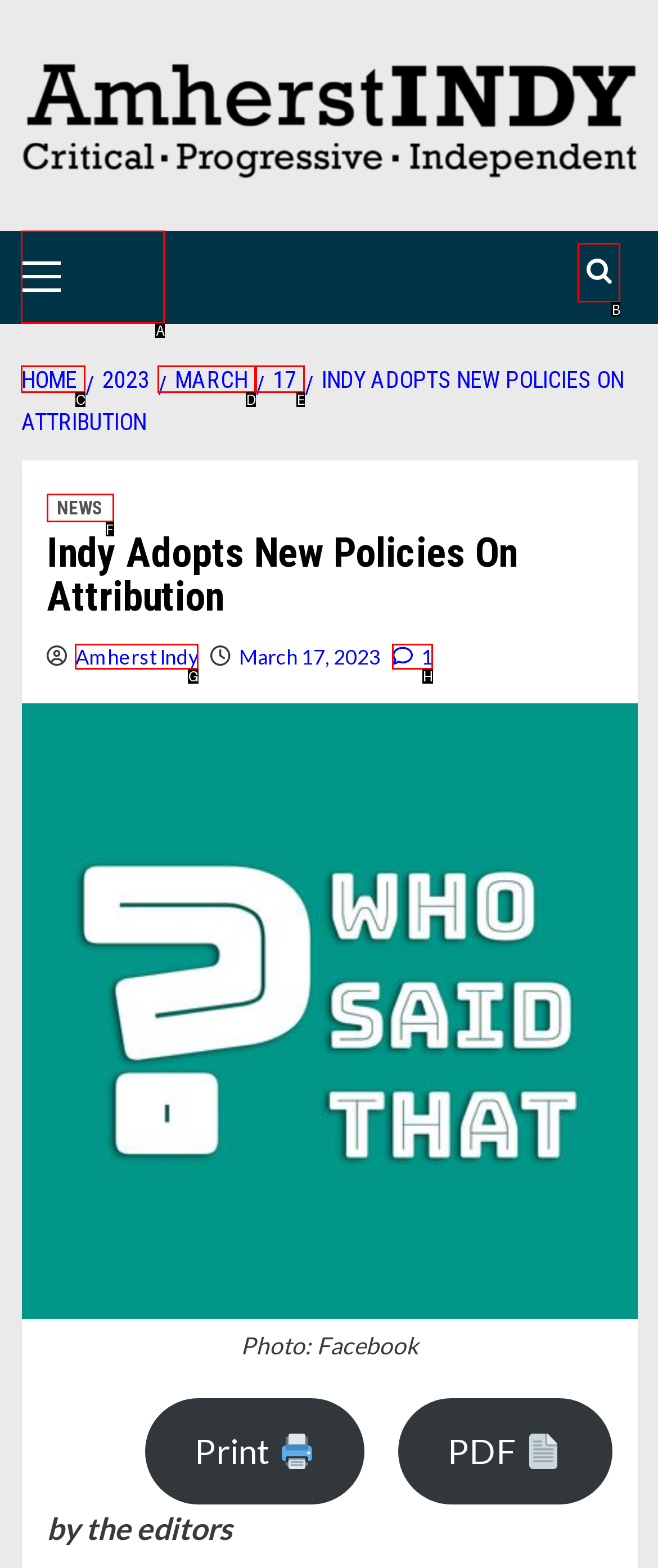Which option should I select to accomplish the task: view news? Respond with the corresponding letter from the given choices.

F